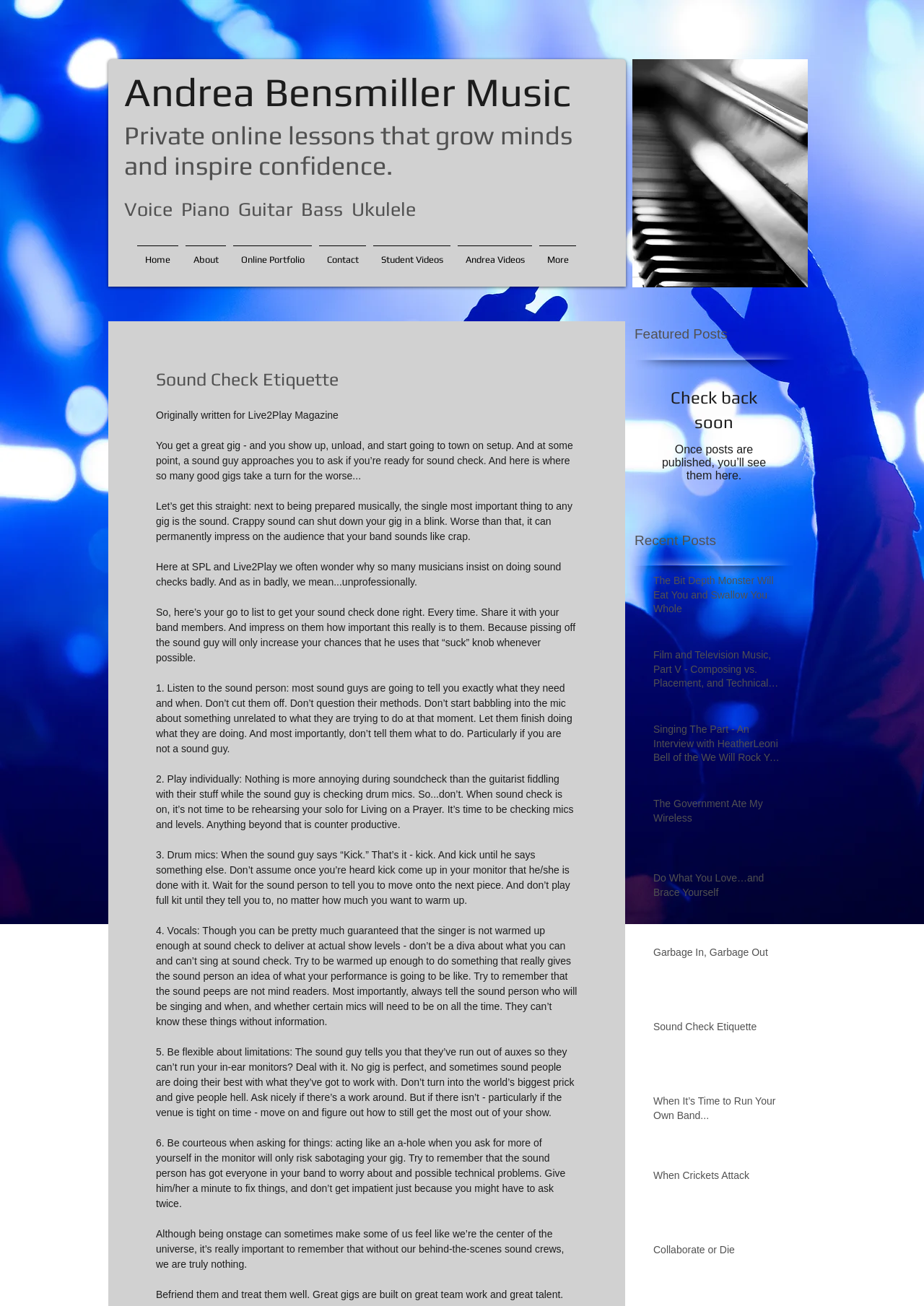Please locate the bounding box coordinates for the element that should be clicked to achieve the following instruction: "View lockers products". Ensure the coordinates are given as four float numbers between 0 and 1, i.e., [left, top, right, bottom].

None